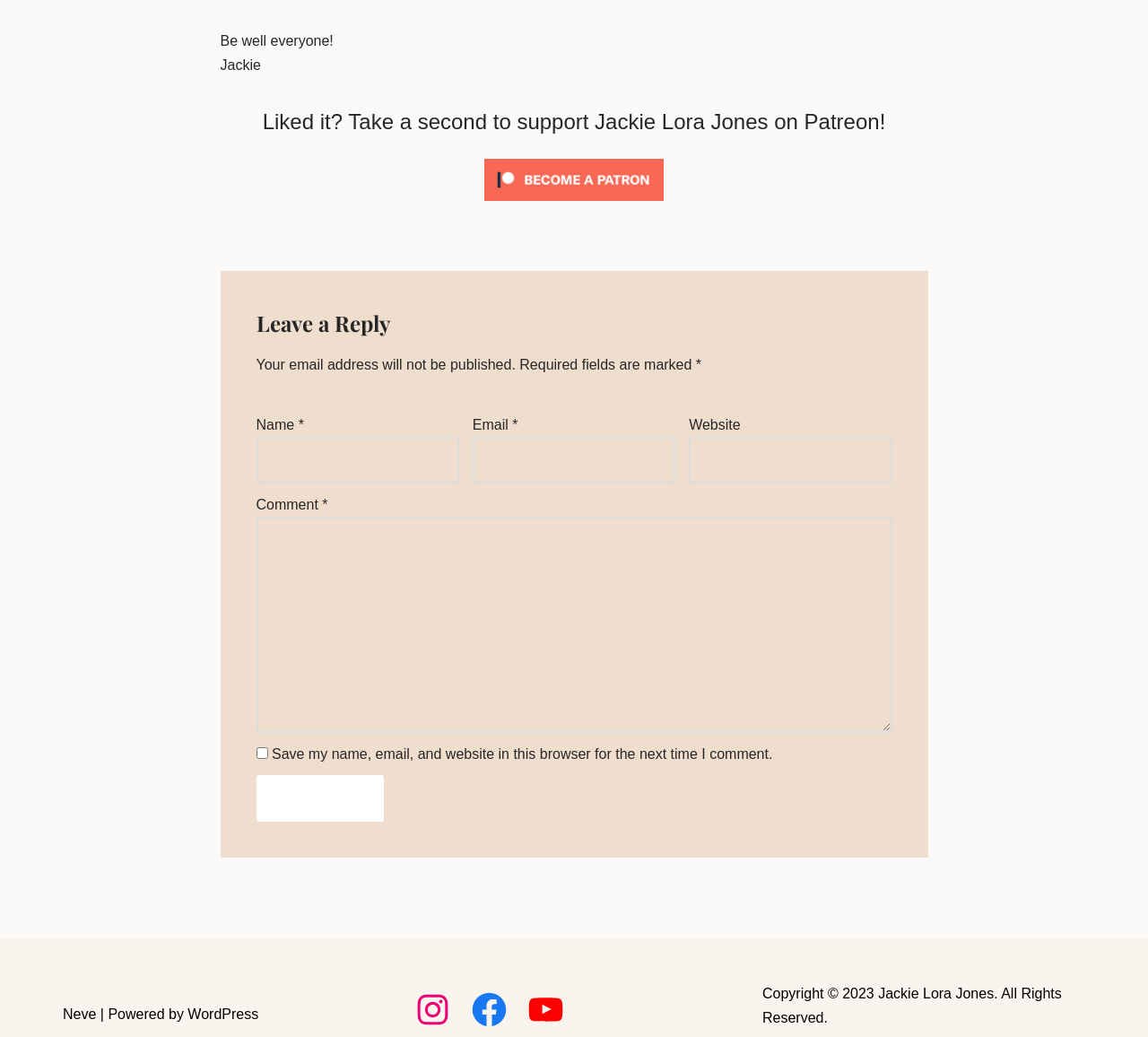What social media platforms are linked at the bottom of the webpage?
Refer to the screenshot and answer in one word or phrase.

Instagram, Facebook, YouTube